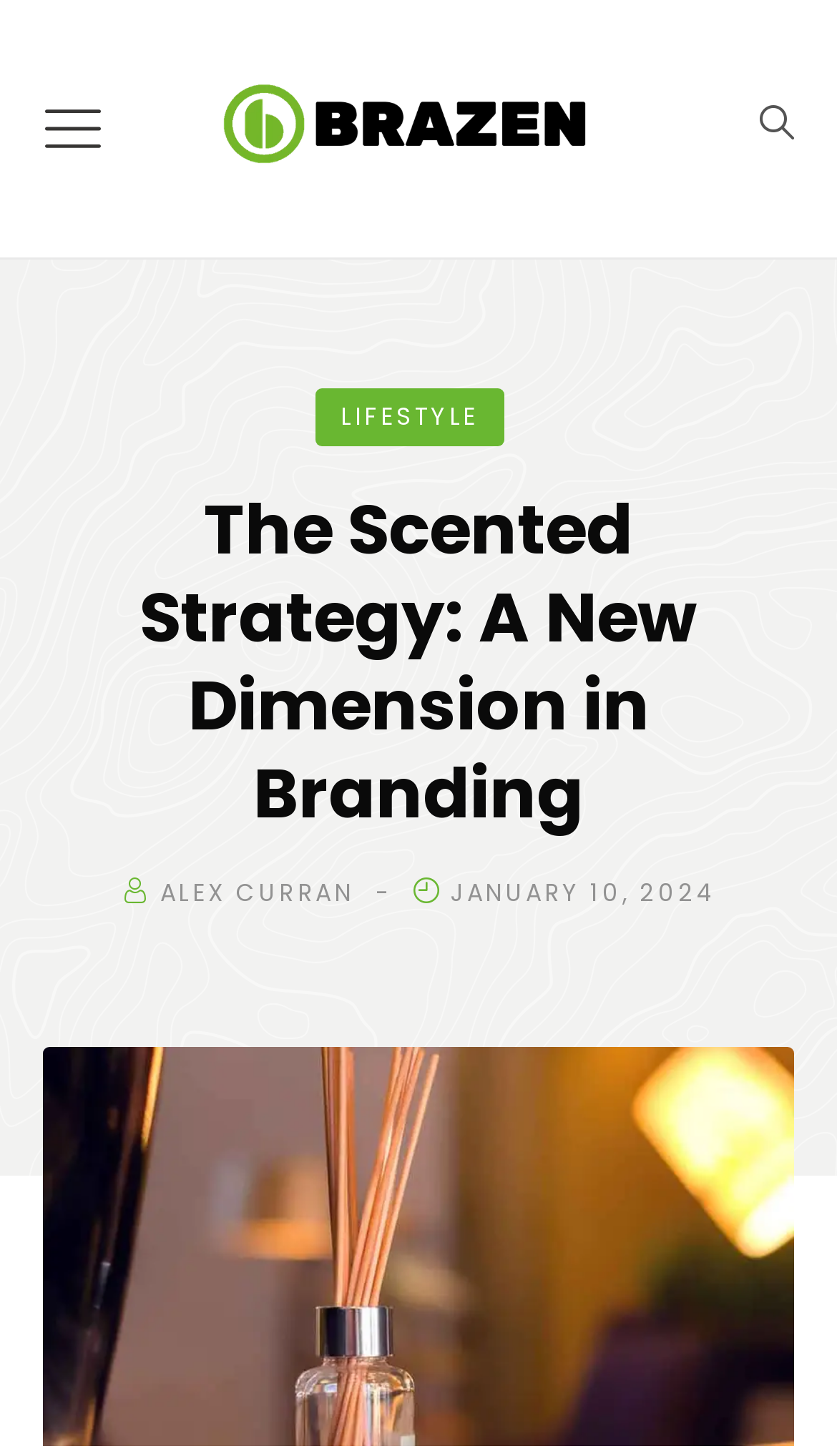Carefully observe the image and respond to the question with a detailed answer:
Who is the author of the article?

I found the author of the article by looking at the link element with the text 'ALEX CURRAN' which is located near the middle of the page, indicating it's likely the author of the article.